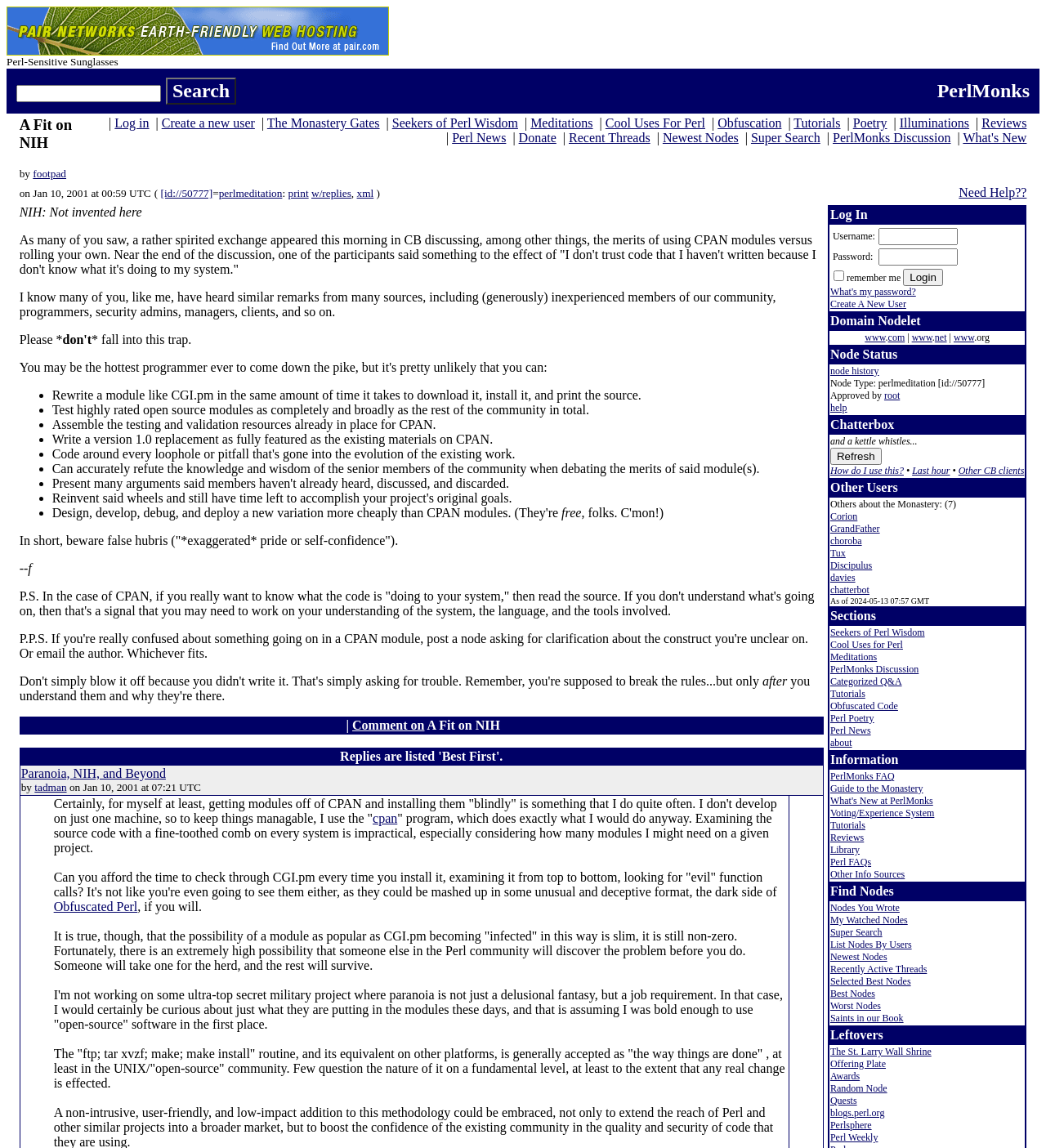Create a detailed summary of all the visual and textual information on the webpage.

The webpage is titled "A Fit on NIH" and has a layout with multiple sections and tables. At the top, there is a table with two rows, each containing two cells. The first cell of the first row contains a link "Beefy Boxes and Bandwidth Generously Provided by pair Networks" with an accompanying image. The second cell of the first row is empty. The first cell of the second row contains the text "Perl-Sensitive Sunglasses", and the second cell contains a search box with a button labeled "Search" and a link to "PerlMonks".

Below this table, there is another table with a single row and two cells. The first cell contains a heading "A Fit on NIH" by "footpad", and the second cell contains a list of links to various pages, including "Log in", "Create a new user", "The Monastery Gates", and others.

Further down, there is a table with a single row and two cells. The first cell contains a block of text with links to "perlmeditation", "print", "w/replies", and "xml". The second cell contains a link "Need Help??" and a list of bullet points with text describing tasks, such as assembling testing and validation resources for CPAN and writing a version 1.0 replacement.

Below this table, there is a block of text with a warning about false hubris and a postscript with advice to read the source code of CPAN modules. There is also a table with a single row and two cells, containing a link to comment on the page and a list of replies, with the most recent reply at the top.

Overall, the webpage appears to be a discussion forum or blog post about Perl and CPAN, with various links and resources related to the topic.